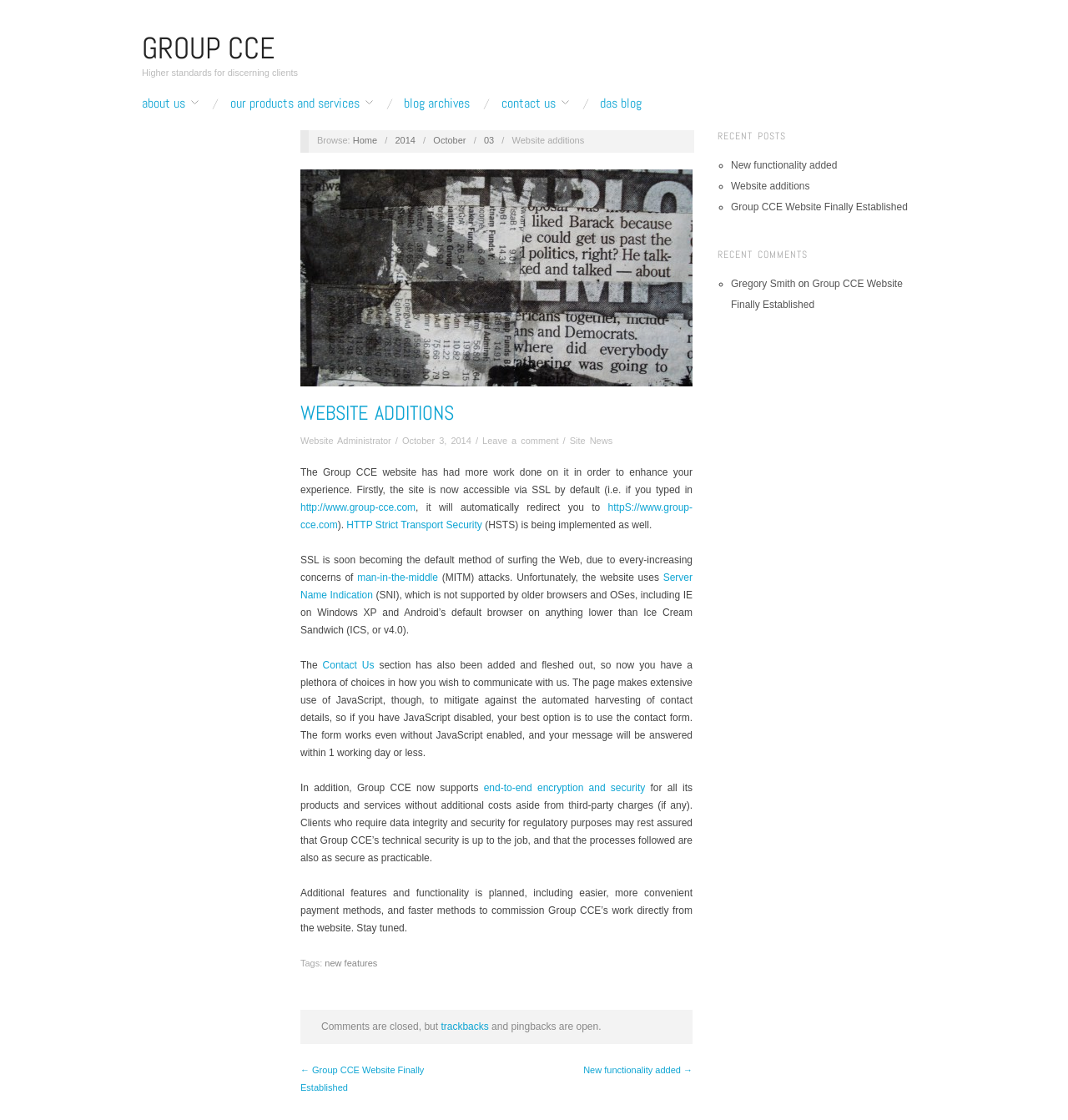Give a short answer using one word or phrase for the question:
What is the alternative to using JavaScript for contact form?

Contact Us